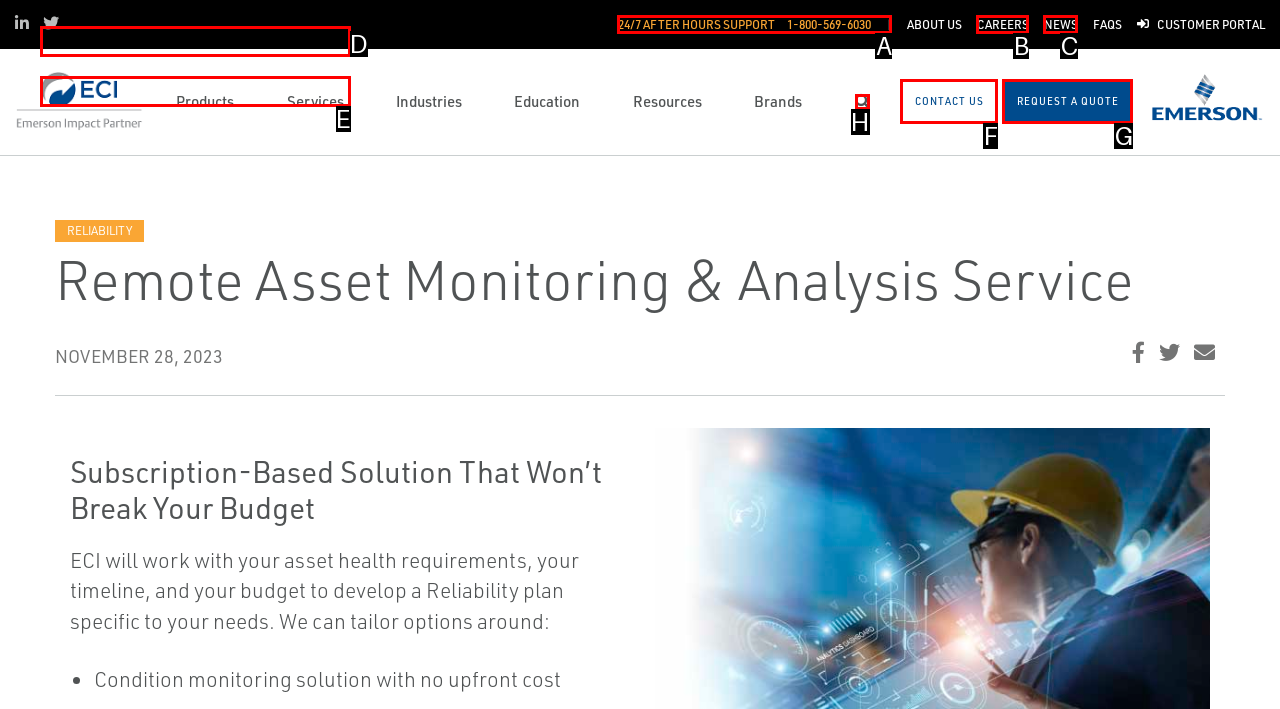Specify which UI element should be clicked to accomplish the task: Search for something. Answer with the letter of the correct choice.

H